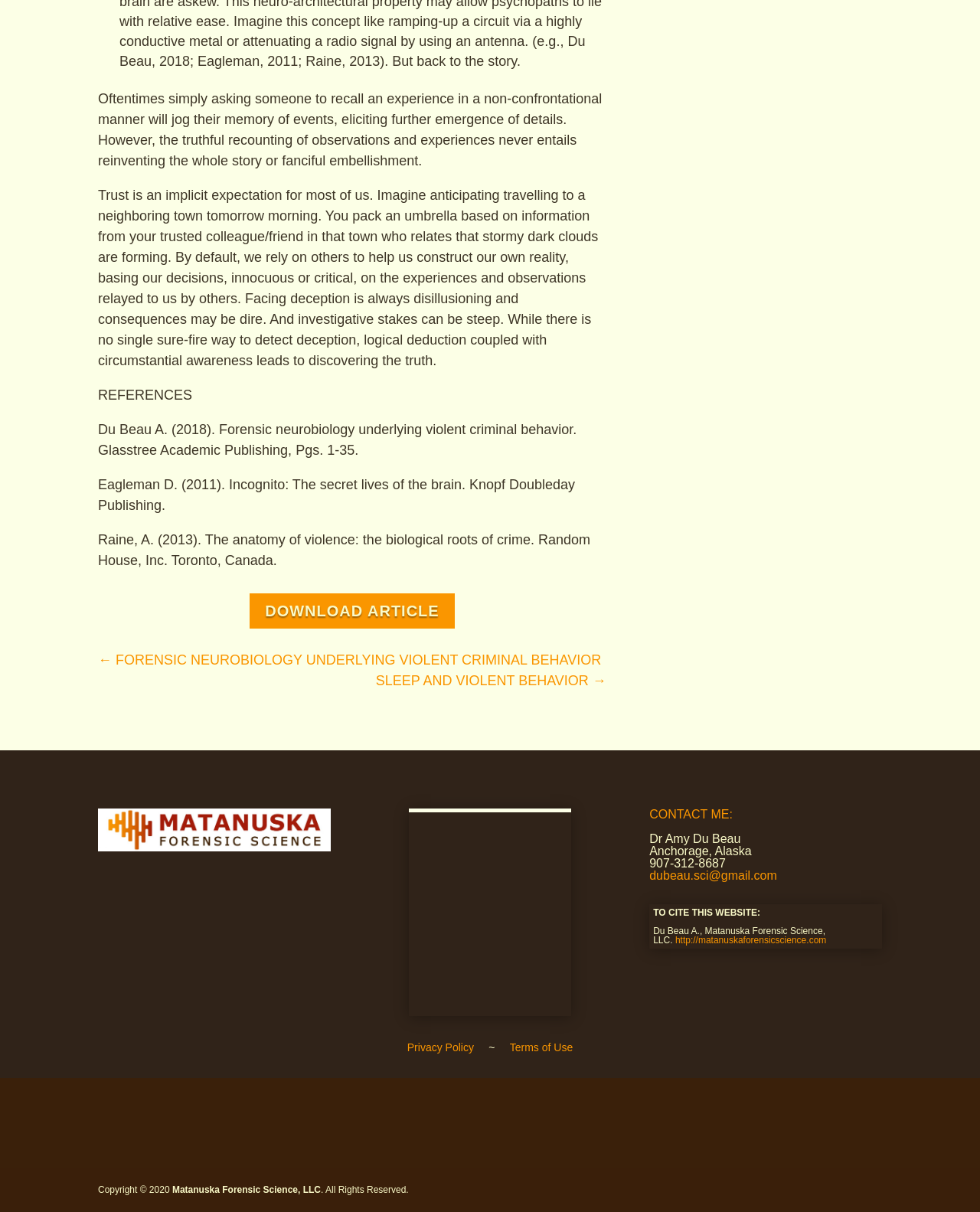How many references are provided in the article?
Provide a one-word or short-phrase answer based on the image.

3